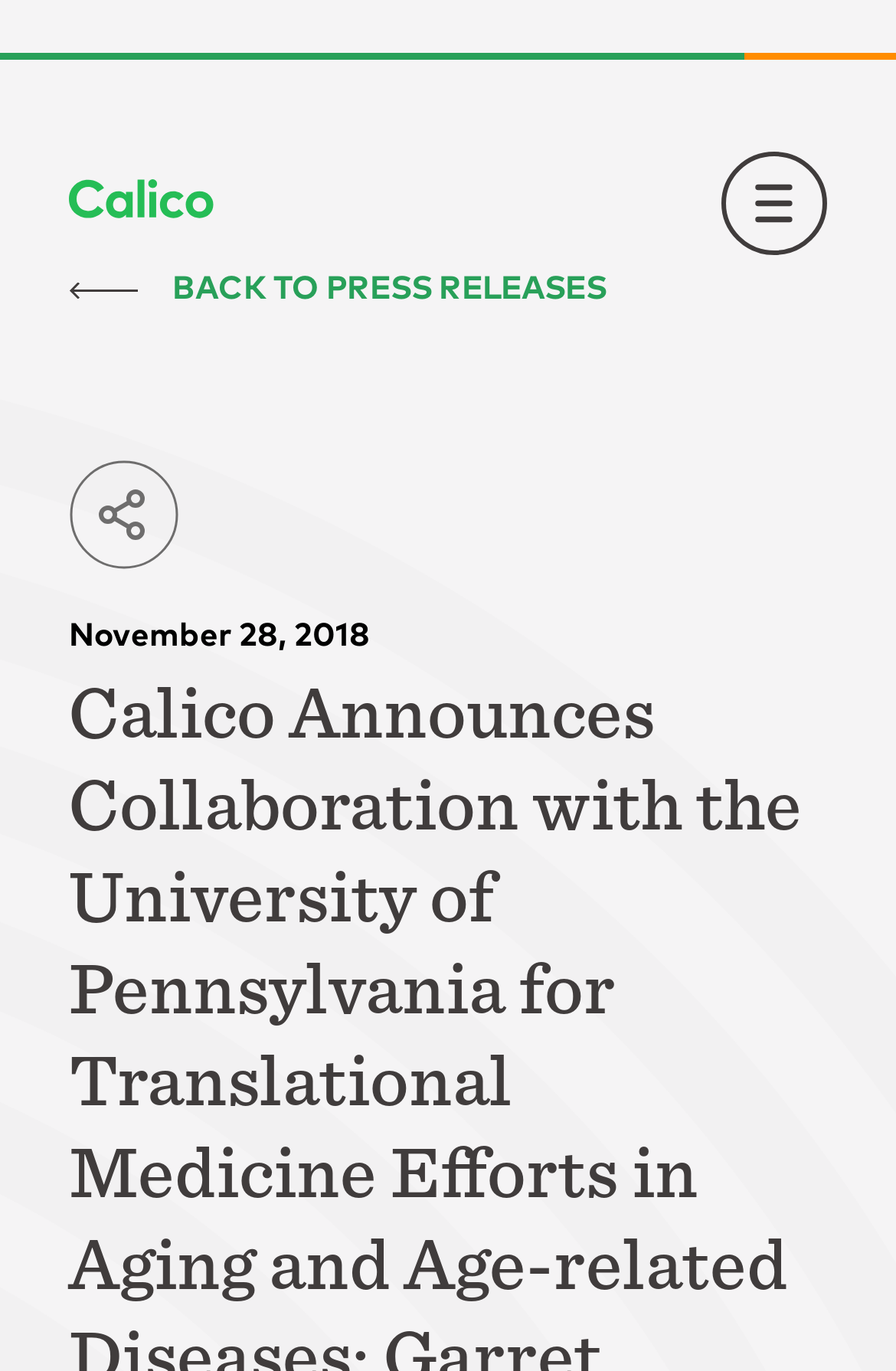From the given element description: "Back to Press Releases", find the bounding box for the UI element. Provide the coordinates as four float numbers between 0 and 1, in the order [left, top, right, bottom].

[0.077, 0.188, 0.677, 0.232]